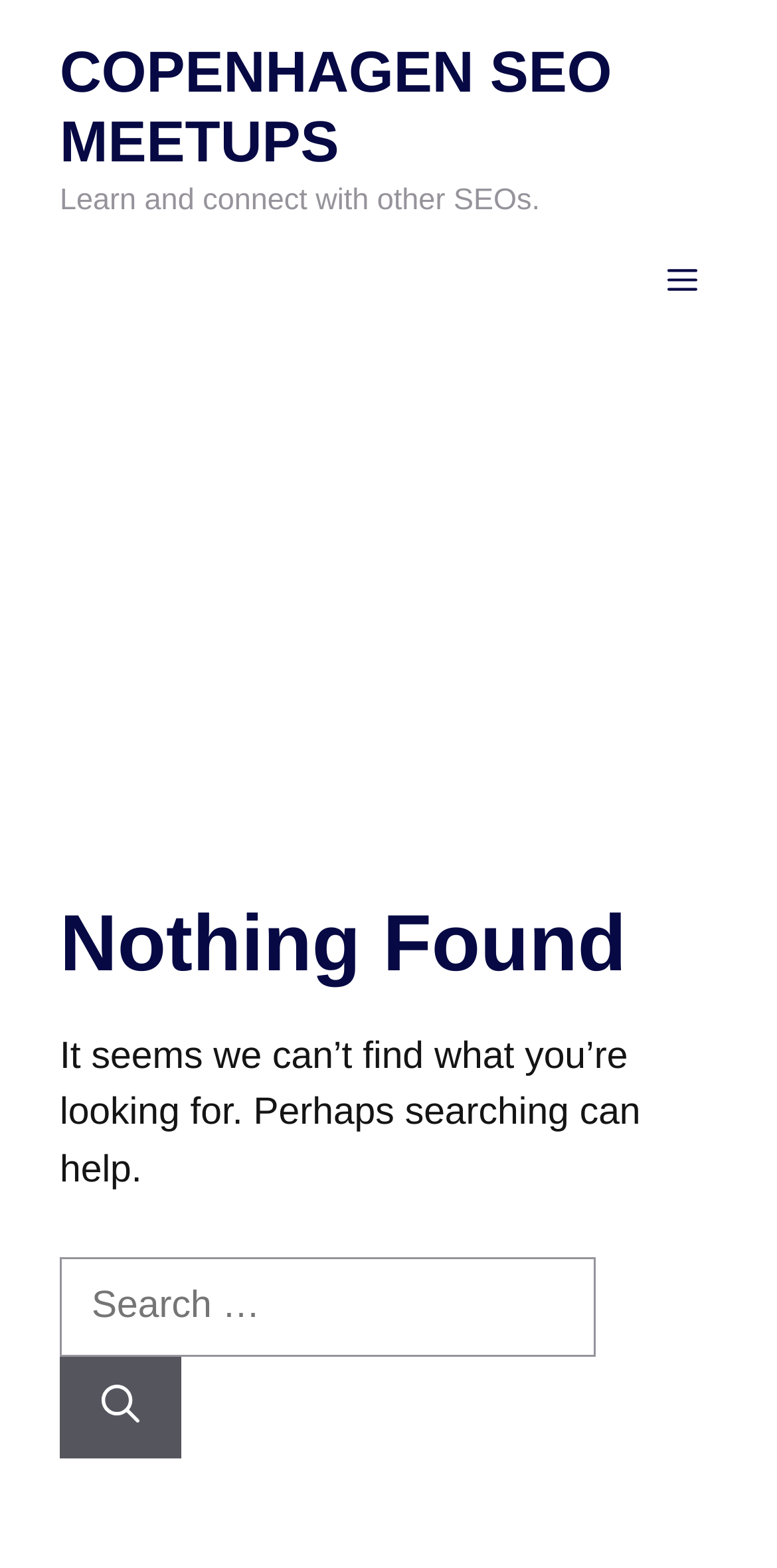Provide a single word or phrase answer to the question: 
What is the purpose of the search box?

Search for meetups